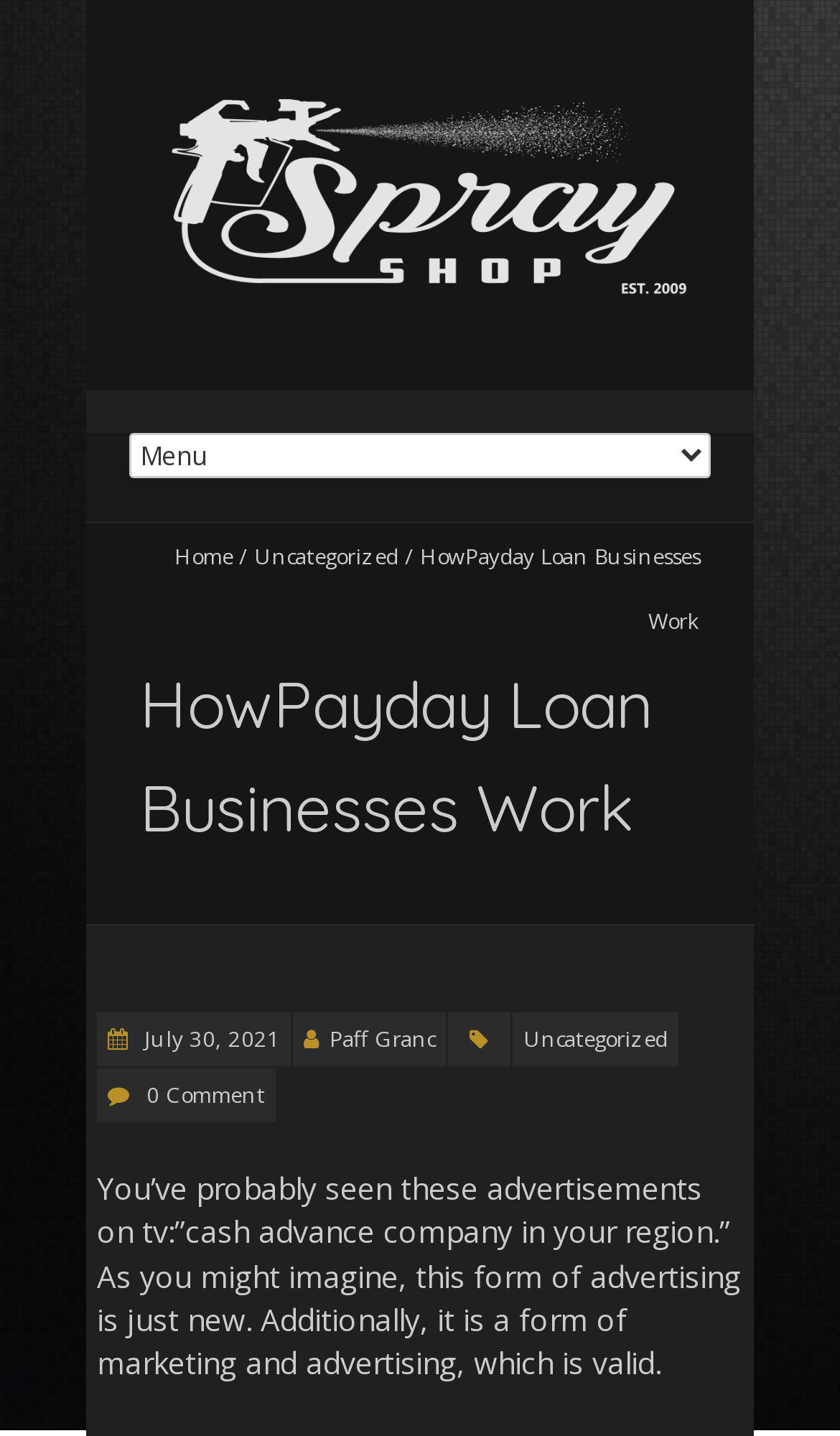Observe the image and answer the following question in detail: What is the date of the article?

The date of the article is 'July 30, 2021' which is a link element located below the title of the article with a bounding box coordinate of [0.164, 0.713, 0.333, 0.734].